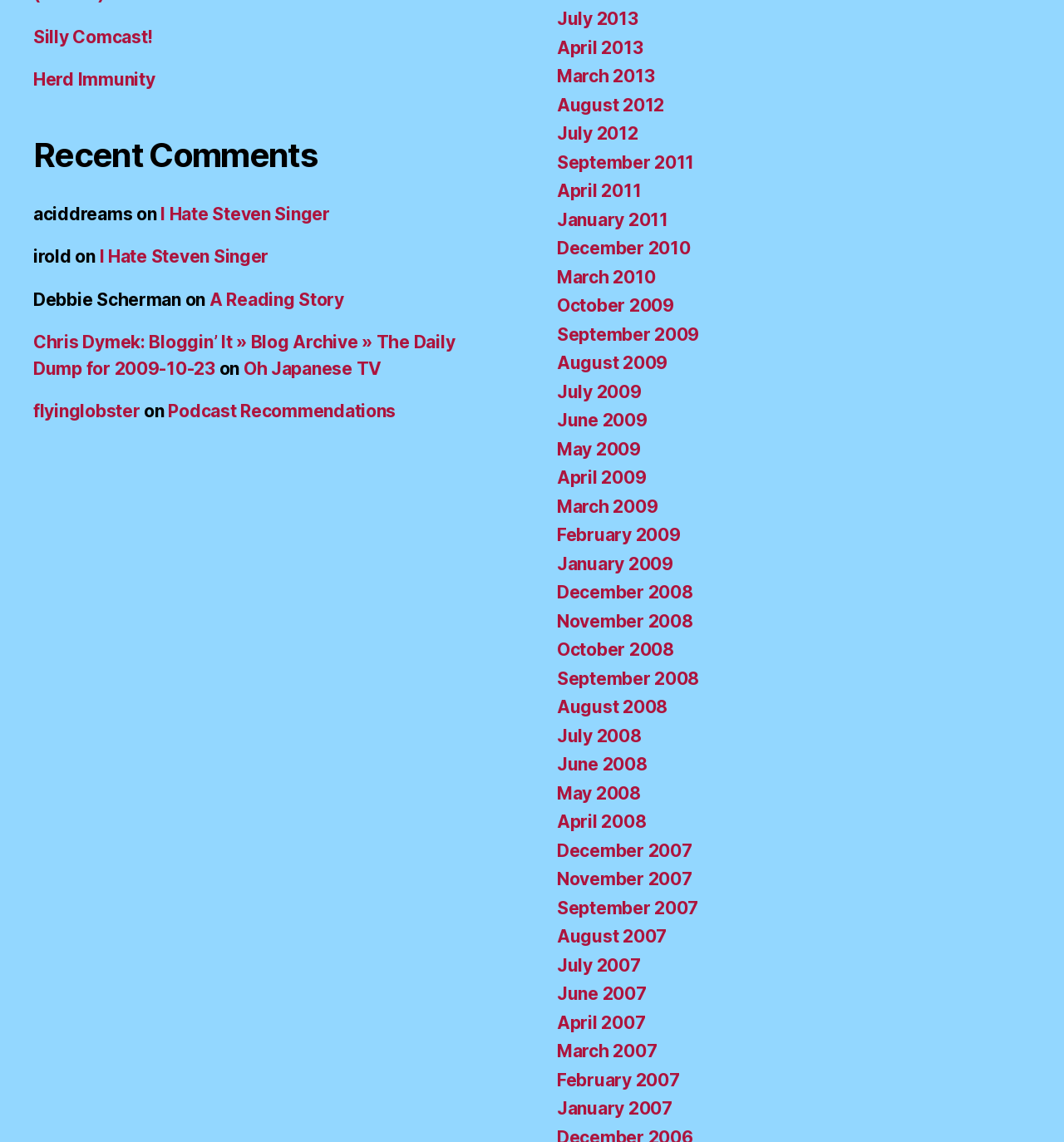Show me the bounding box coordinates of the clickable region to achieve the task as per the instruction: "Click on the '2024' archives".

None